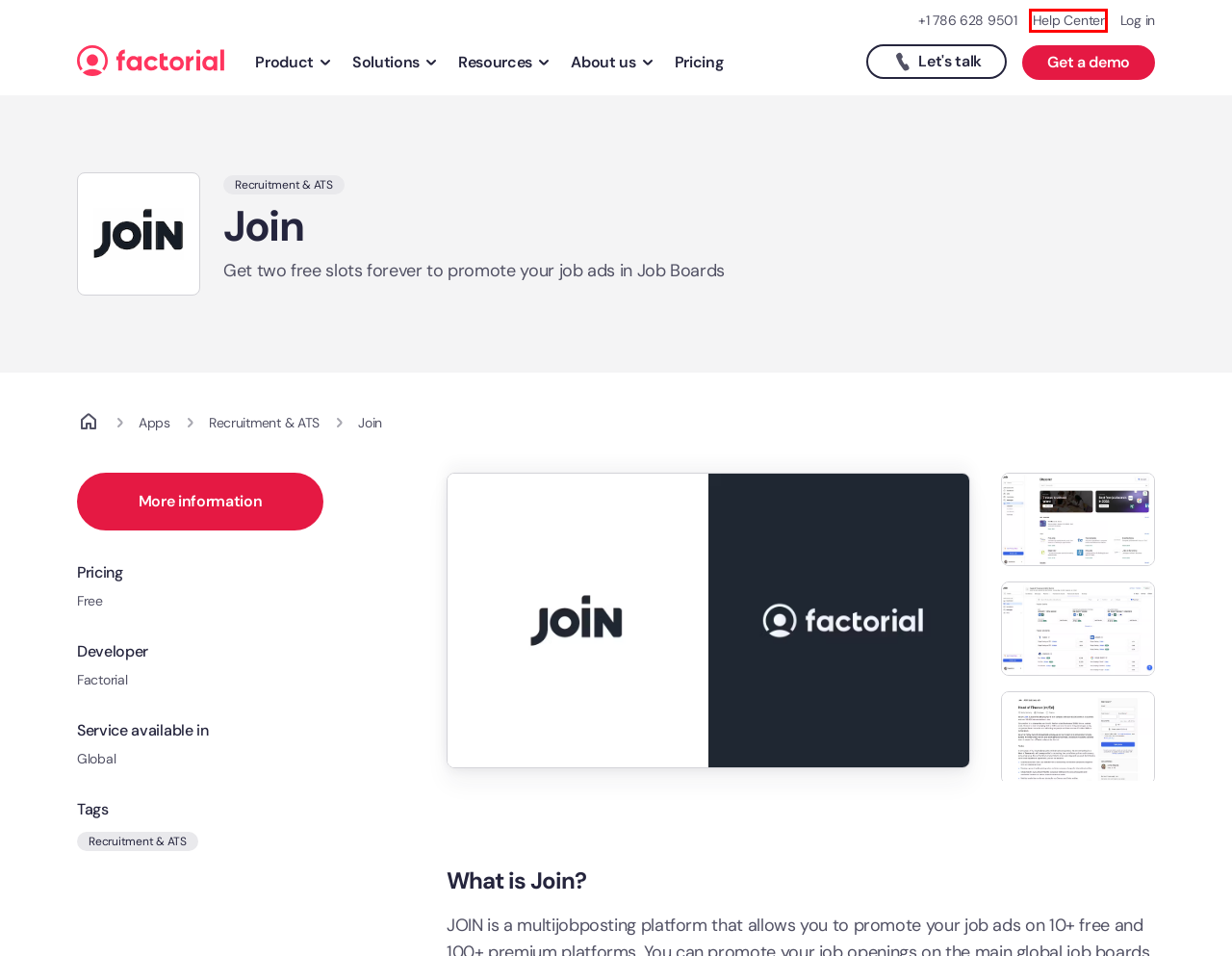Given a screenshot of a webpage with a red rectangle bounding box around a UI element, select the best matching webpage description for the new webpage that appears after clicking the highlighted element. The candidate descriptions are:
A. Factorial
B. Getting started with Factorial  - Authentication
C. ‎Factorial on the App Store
D. Sign up to the Factorial’s HR software.
E. Factorial - Denuncias
F. Factorial - Ofertas de empleo, oficinas y equipo
G. Factorial Help Center
H. Factorial Labs

G